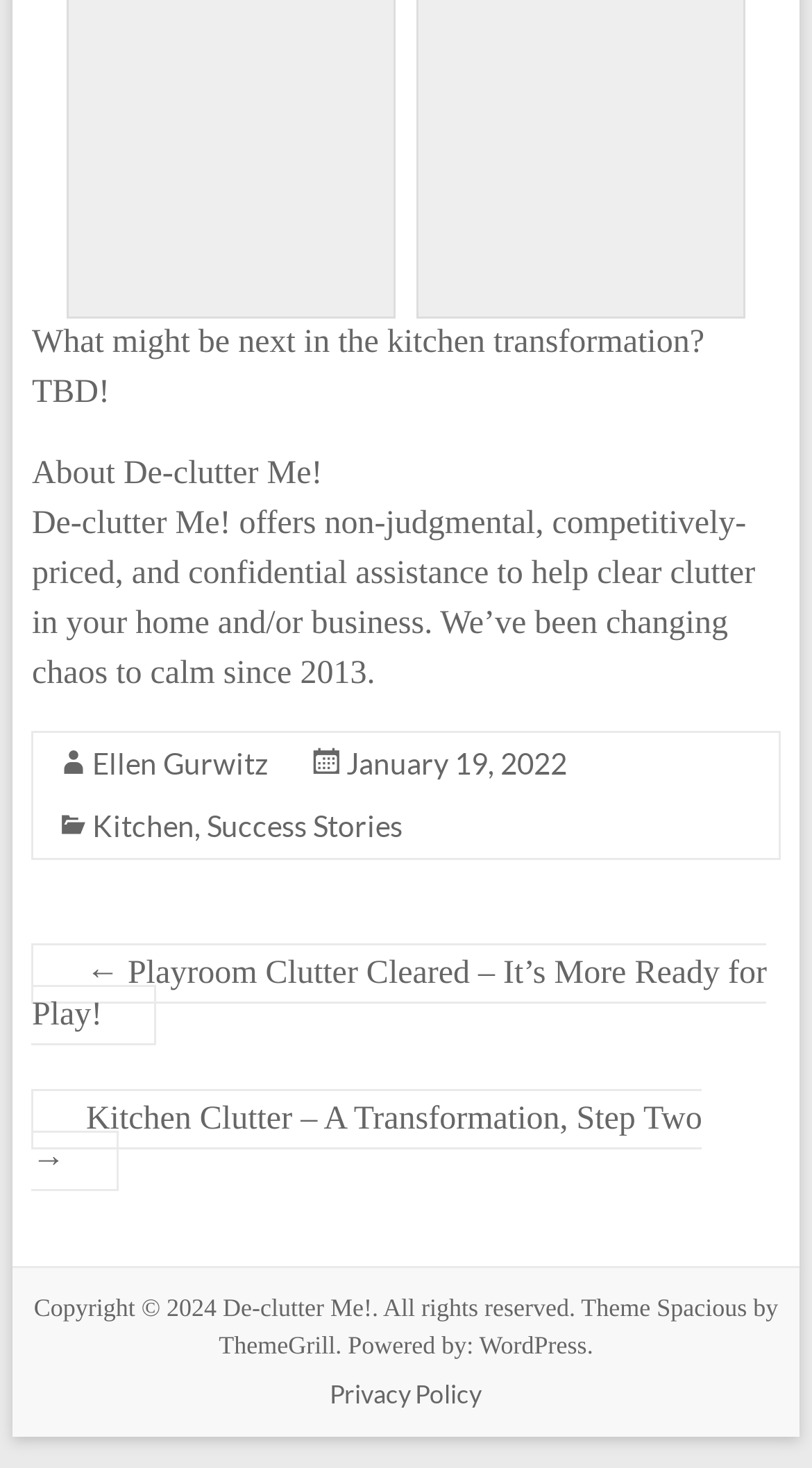Reply to the question with a brief word or phrase: What is the theme of the webpage?

Spacious